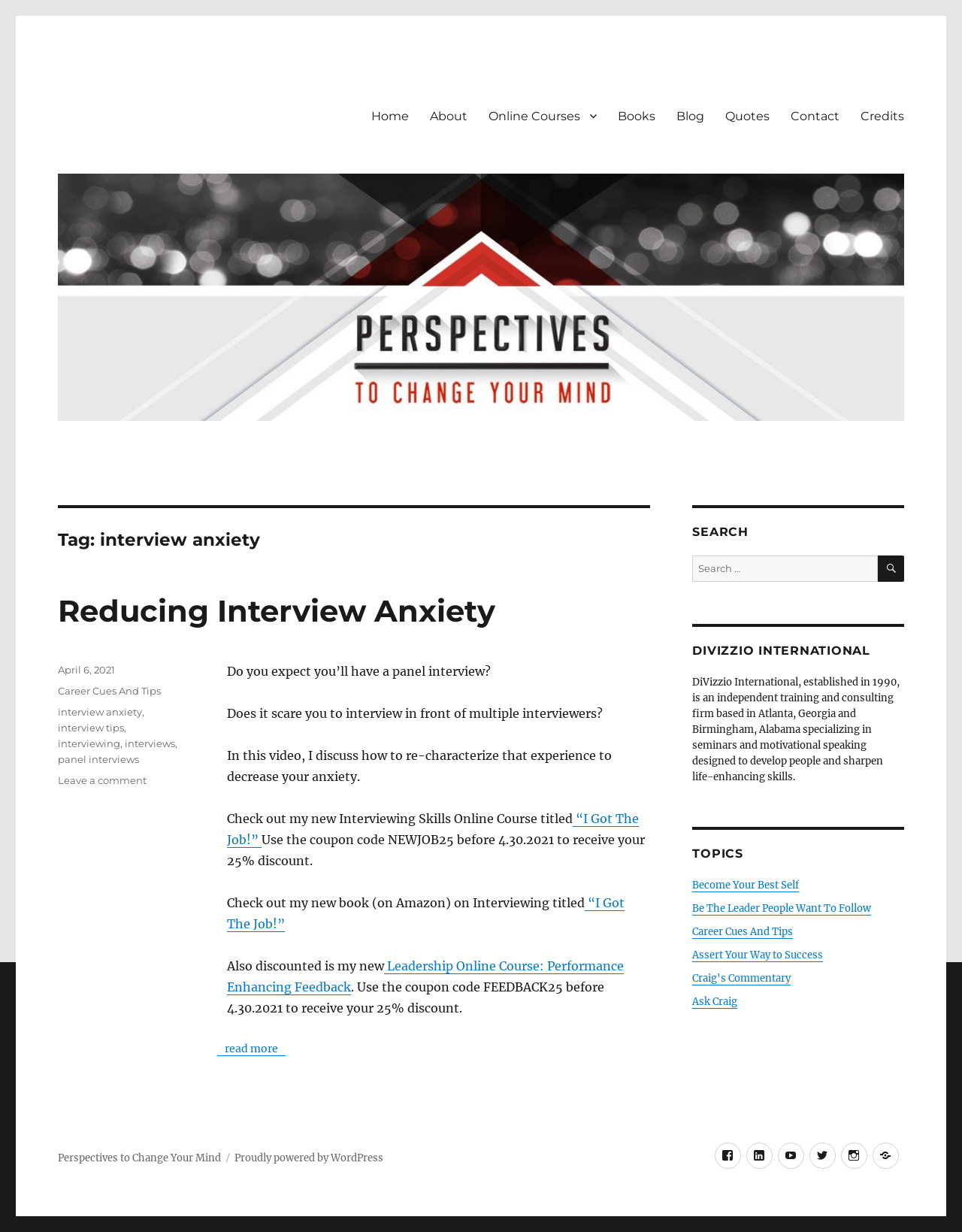Determine the heading of the webpage and extract its text content.

Tag: interview anxiety